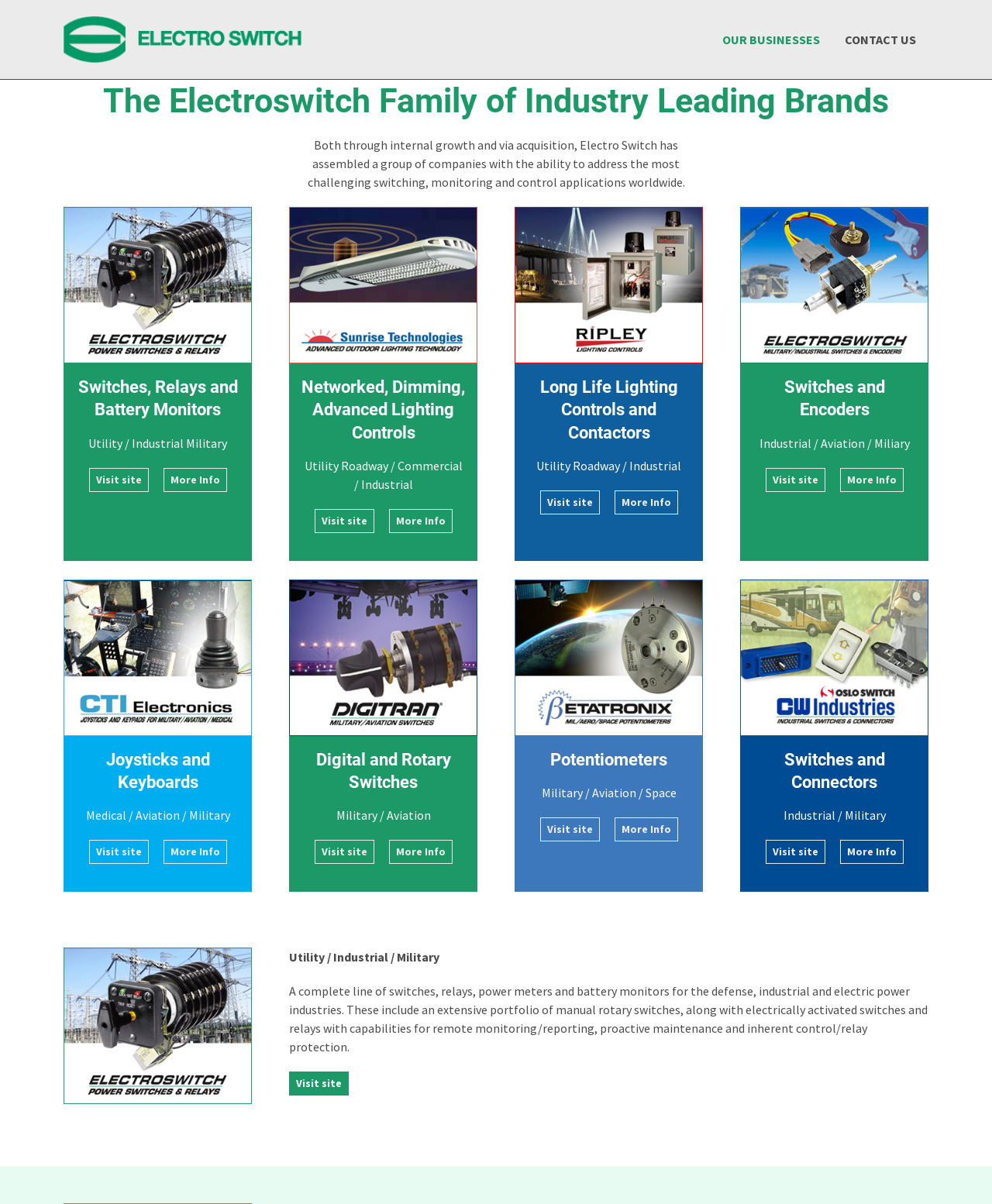Please identify the bounding box coordinates of the clickable element to fulfill the following instruction: "Click Home". The coordinates should be four float numbers between 0 and 1, i.e., [left, top, right, bottom].

[0.064, 0.014, 0.317, 0.052]